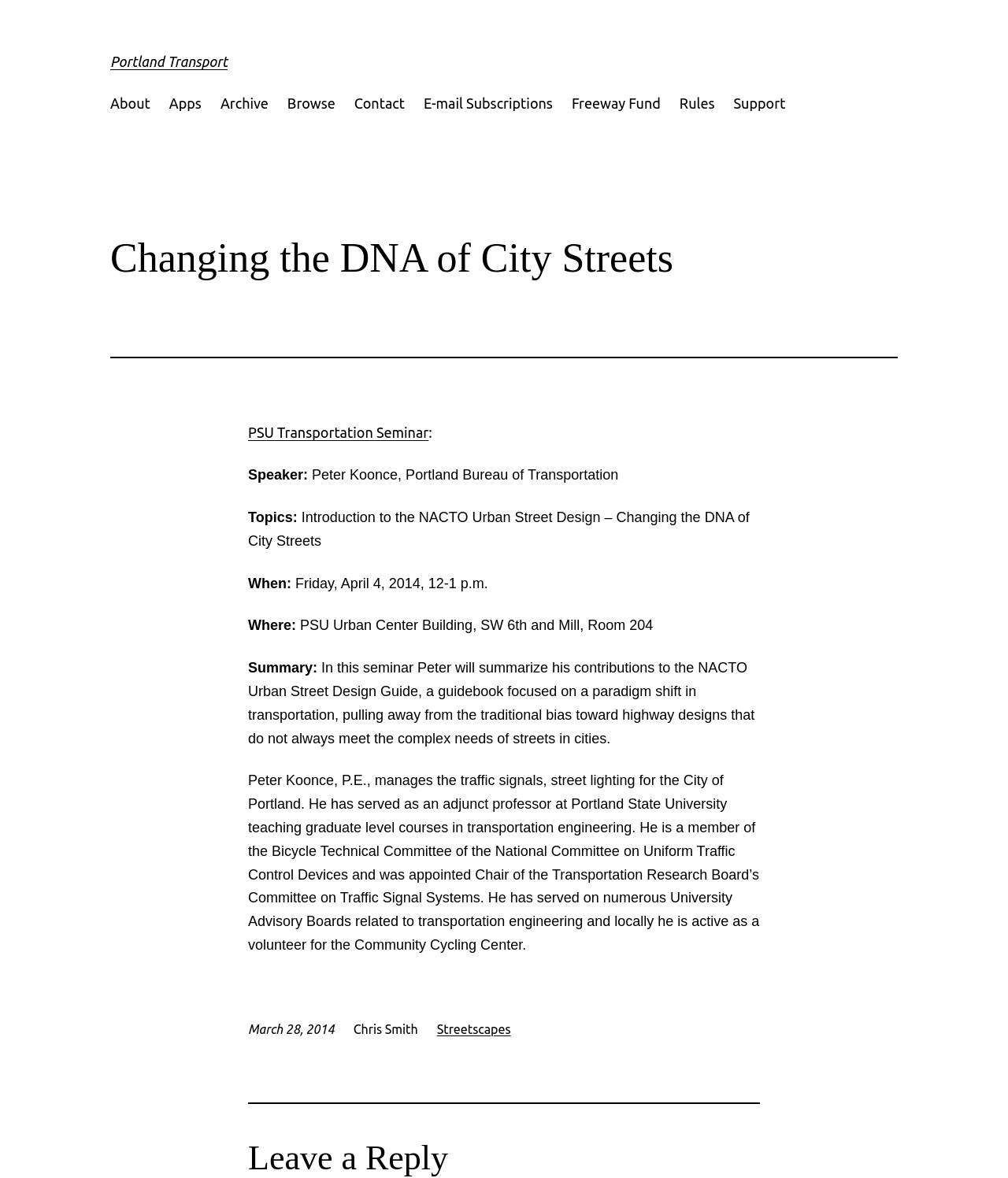Based on the element description About, identify the bounding box coordinates for the UI element. The coordinates should be in the format (top-left x, top-left y, bottom-right x, bottom-right y) and within the 0 to 1 range.

[0.109, 0.078, 0.149, 0.097]